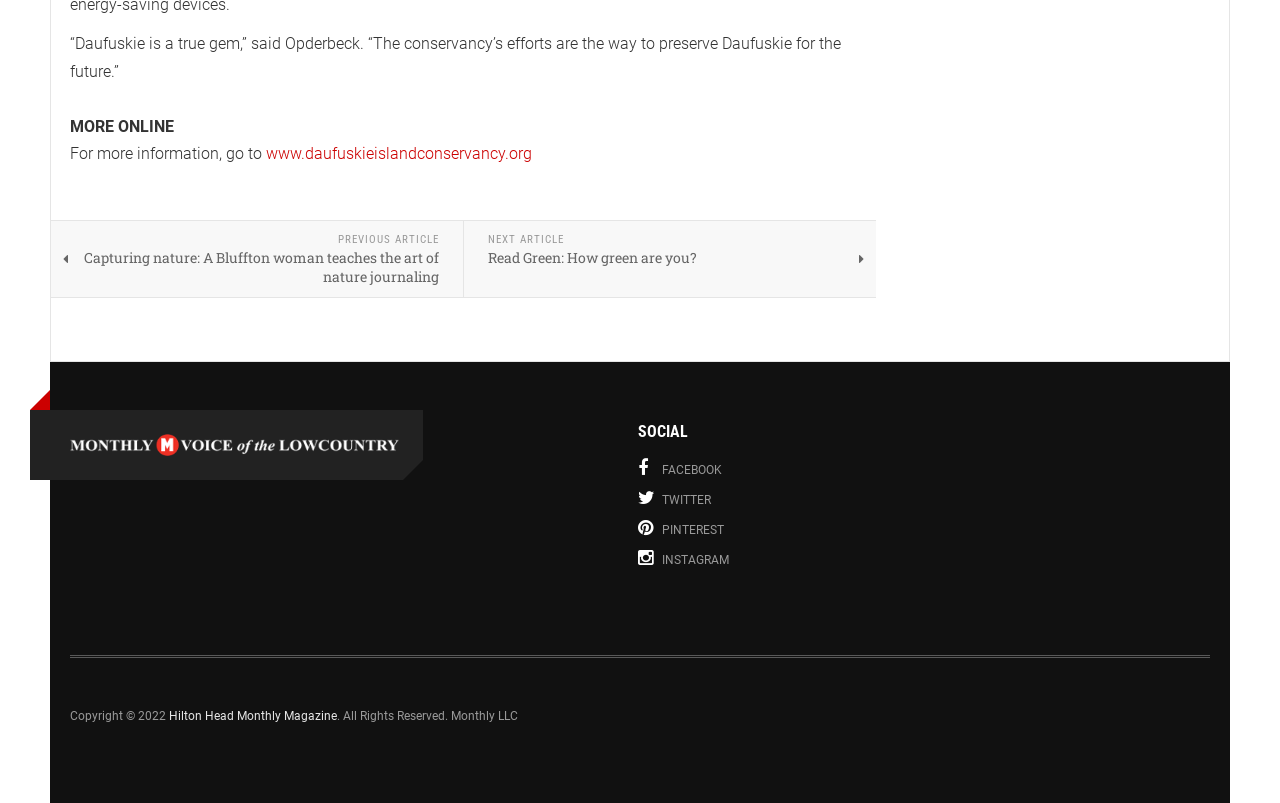Provide a one-word or short-phrase response to the question:
What is the copyright year?

2022